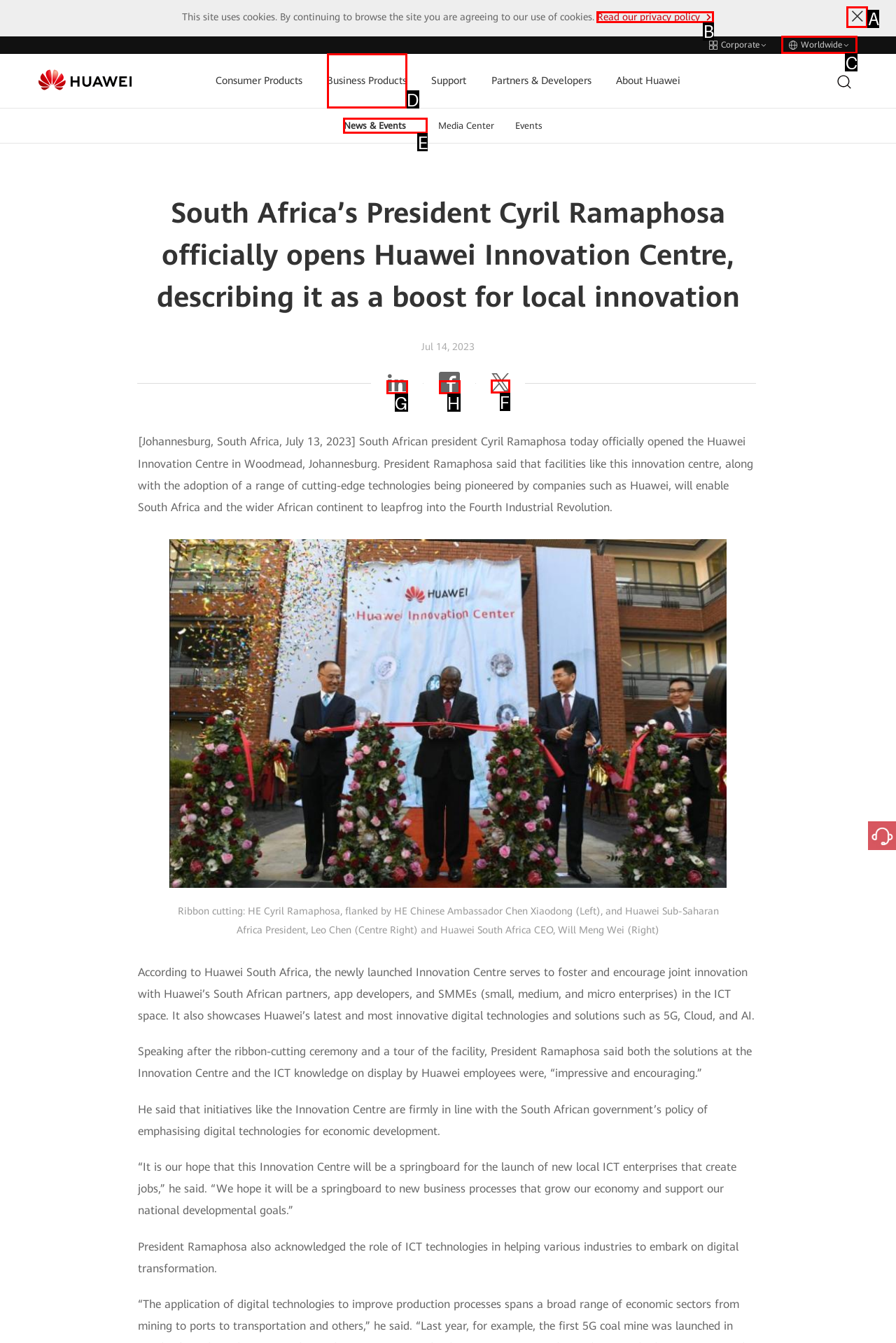Identify which lettered option completes the task: Share on Twitter. Provide the letter of the correct choice.

F